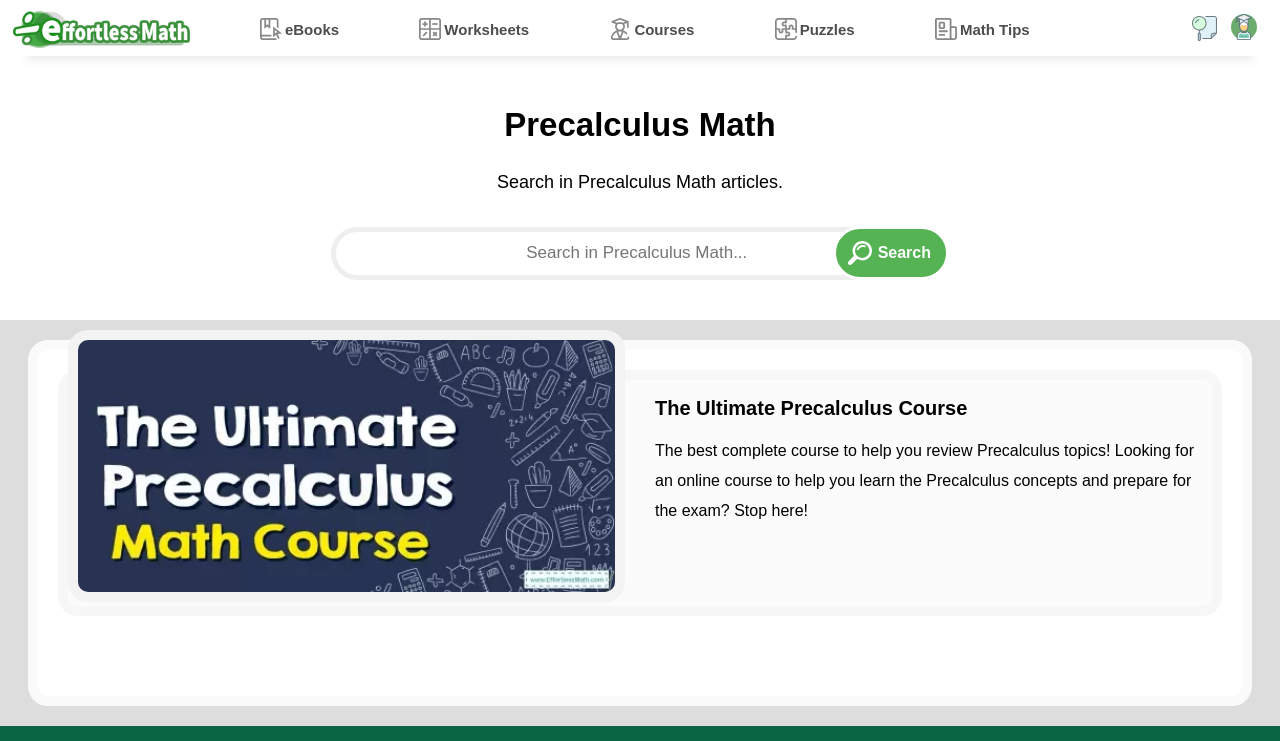Mark the bounding box of the element that matches the following description: "name="s" placeholder="Search in Precalculus Math..."".

[0.258, 0.306, 0.737, 0.378]